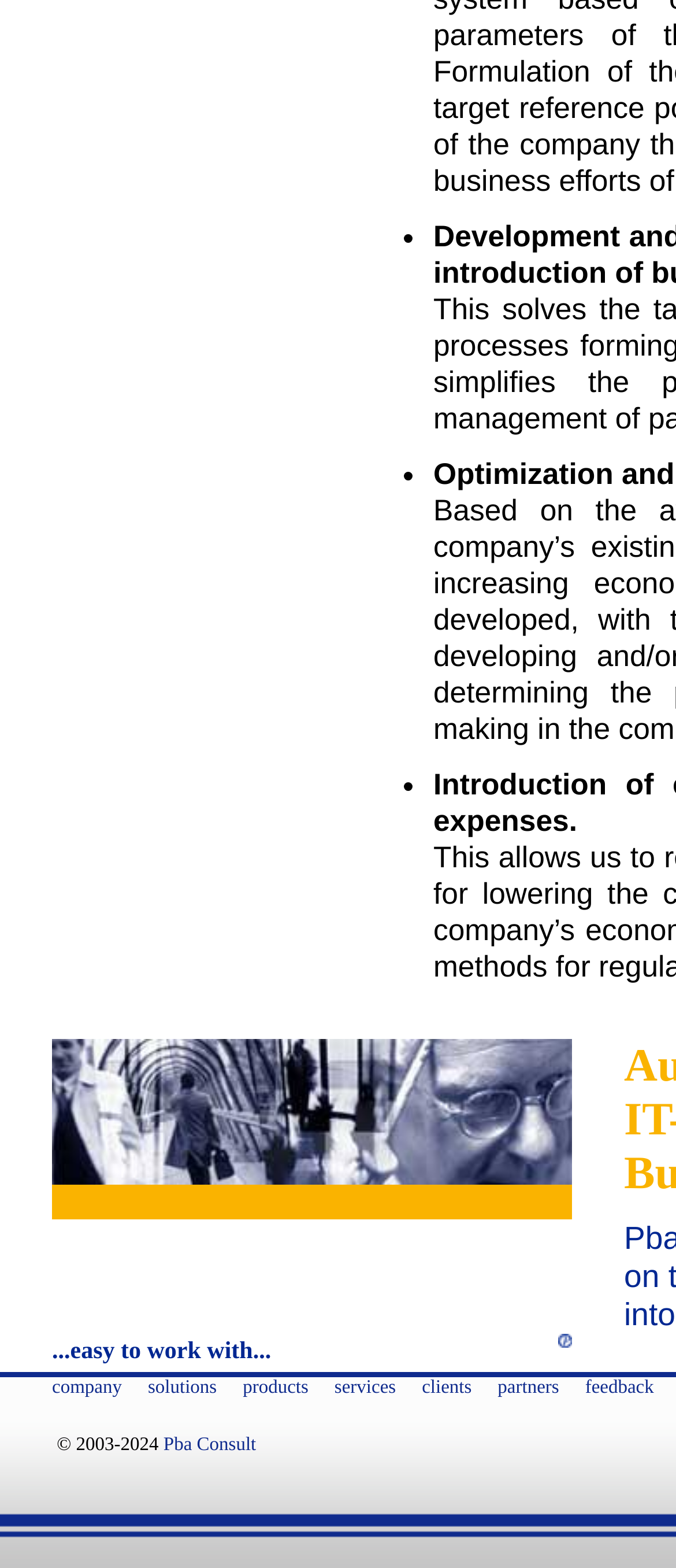Use a single word or phrase to answer the question: What is the text above the image?

...easy to work with...